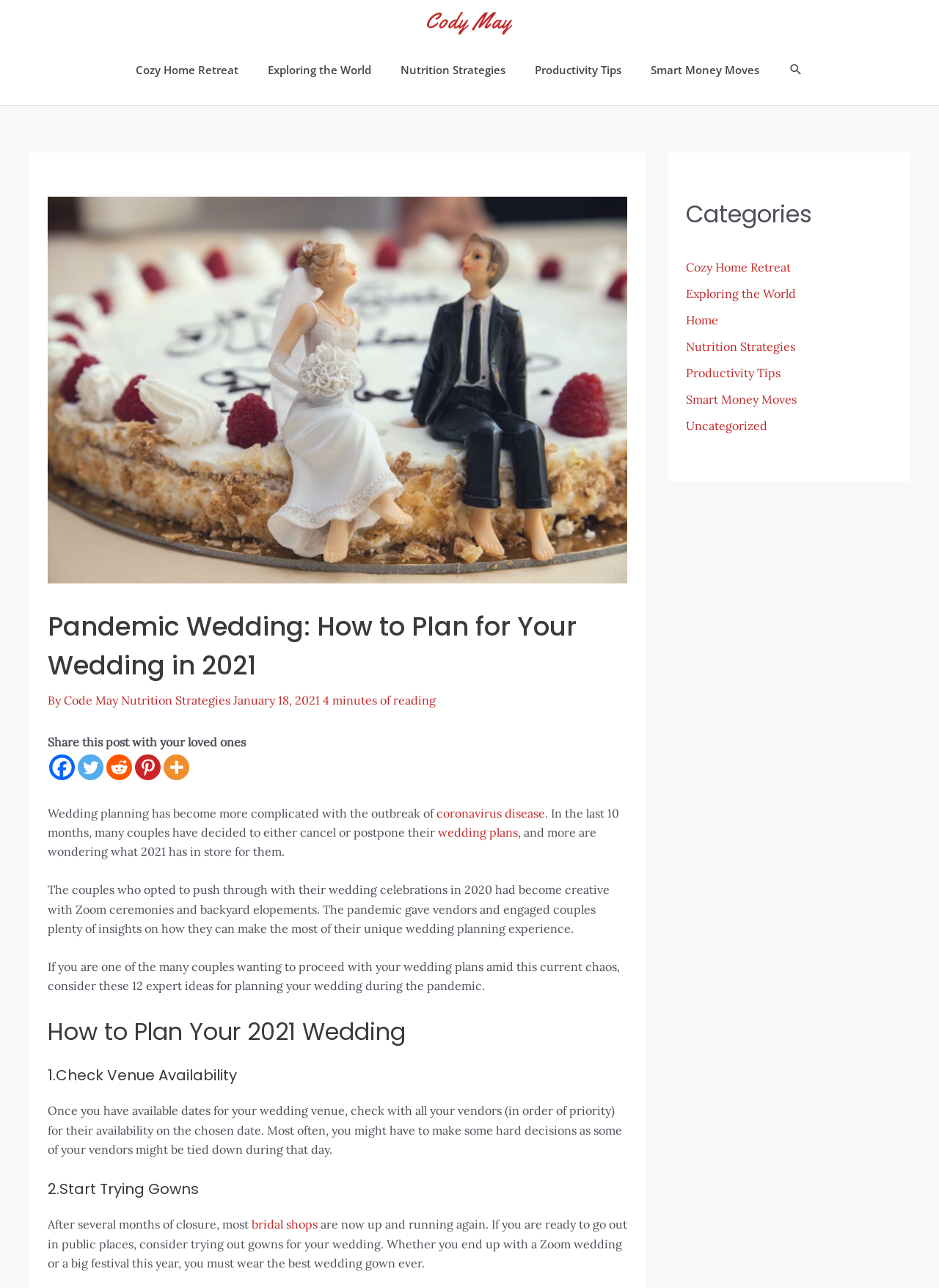Identify the bounding box coordinates of the region that should be clicked to execute the following instruction: "Share this post on Facebook".

[0.052, 0.585, 0.08, 0.605]